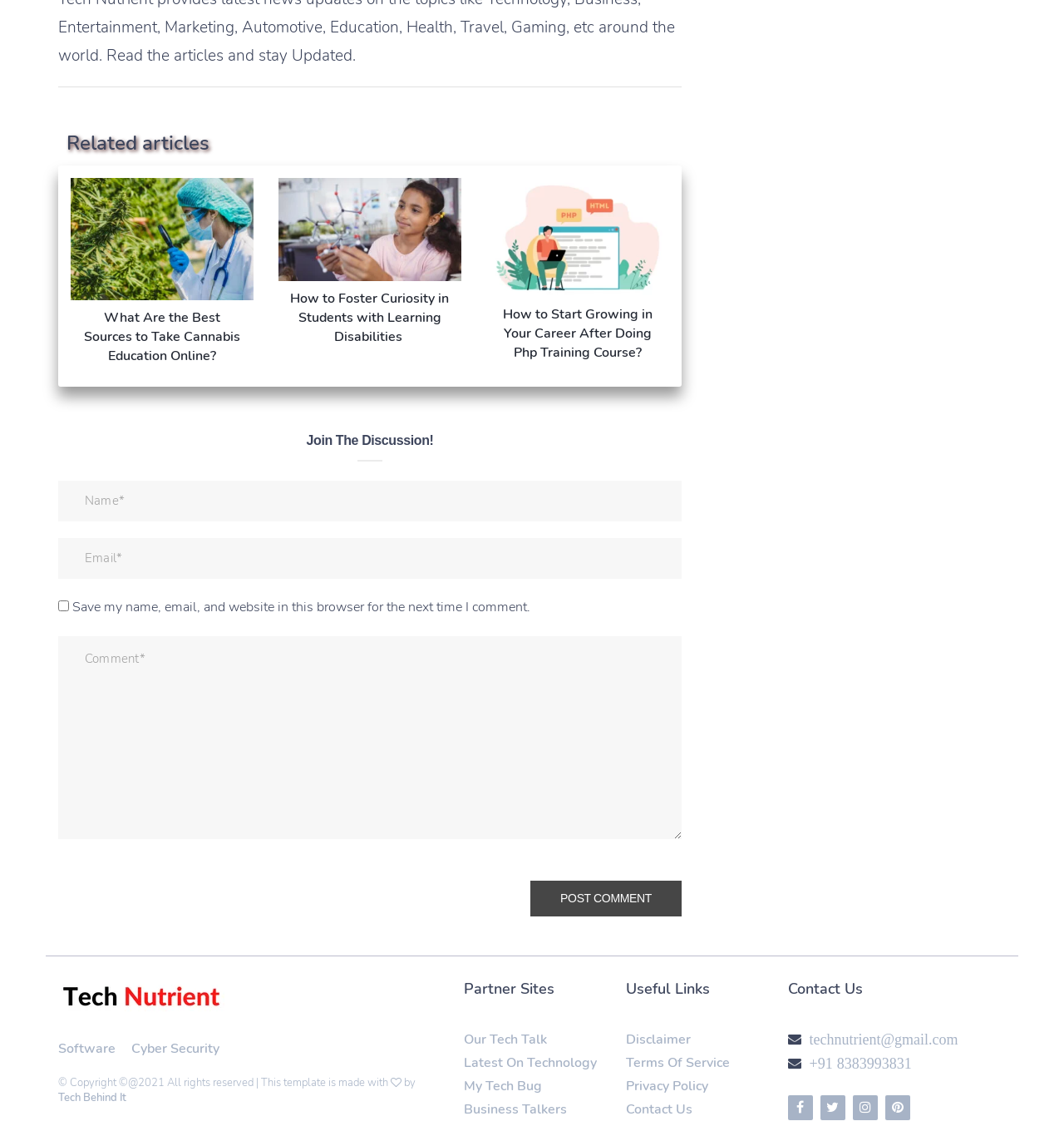What is the topic of the first article?
Look at the screenshot and give a one-word or phrase answer.

Cannabis Education